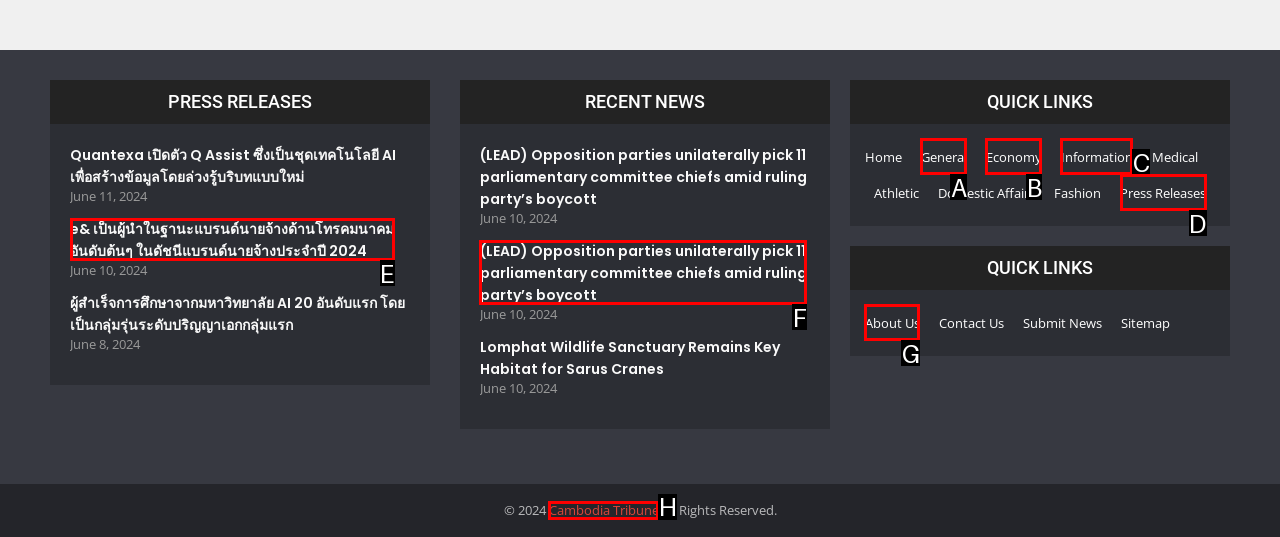Tell me the letter of the HTML element that best matches the description: General from the provided options.

A